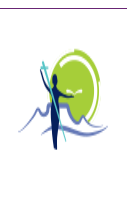Explain the image thoroughly, highlighting all key elements.

The image features a stylized graphic that conveys a sense of movement and engagement with nature. At its center, a figure in dark blue represents a person actively engaging with their environment, perhaps symbolizing mission or outreach work. This figure is holding a long, light blue object, which might symbolize a tool or staff, emphasizing guidance and purpose.

Surrounding the figure, vibrant greens and softer hues create an abstract representation of mountains or hills, suggesting a connection to the natural world and the journey of discovery. The overall design evokes themes of vitality, mission, and the exploration of modern culture in the context of spiritual understanding. This aligns with discussions about mission practices in contemporary settings, as referenced in the related content discussing Lesslie Newbigin's influence on missiology and the ongoing challenges of engaging with modern Western culture.